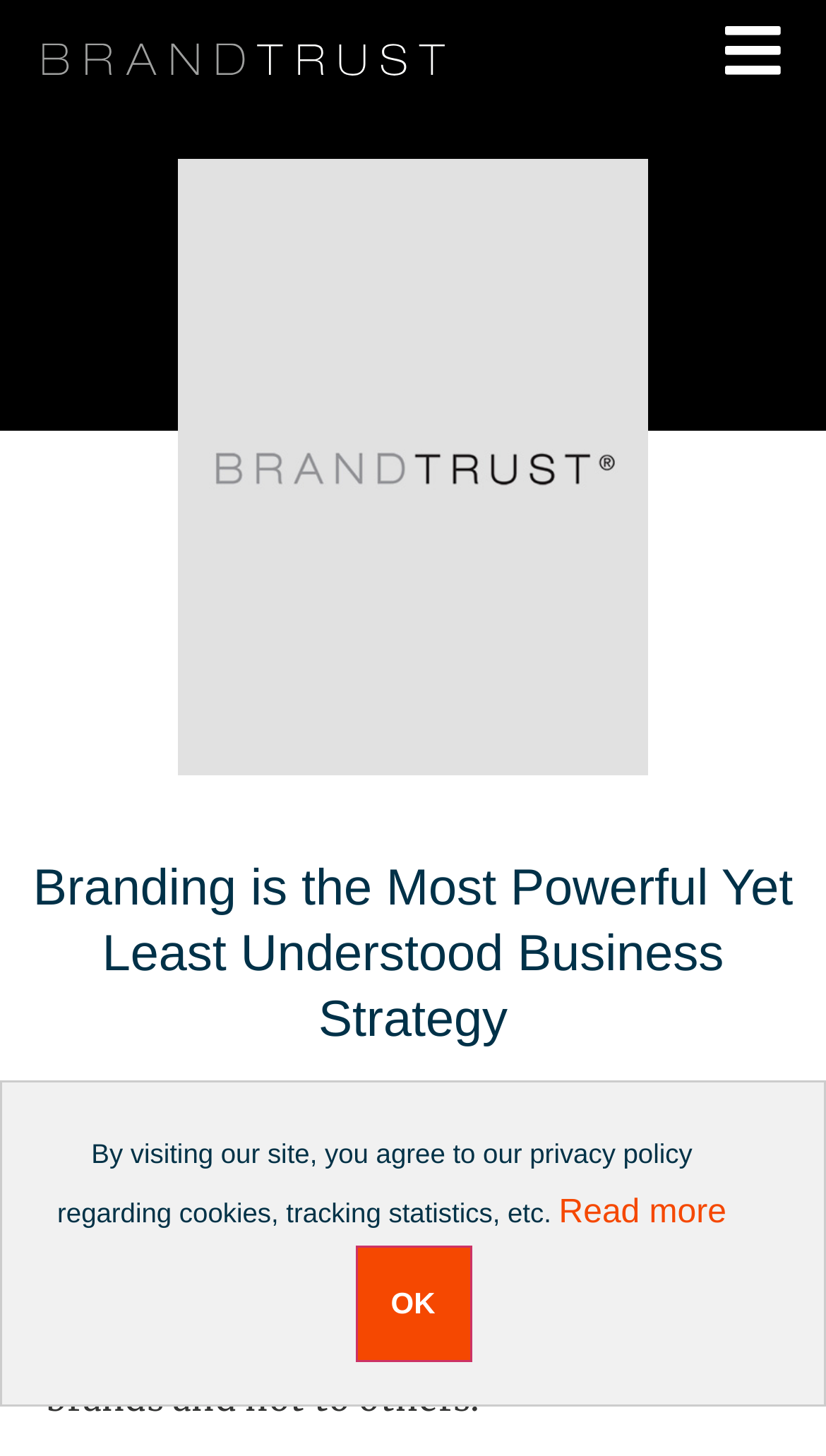What is the purpose of the button at the bottom of the page?
Can you give a detailed and elaborate answer to the question?

The button at the bottom of the page is labeled 'OK', which suggests that it is used to acknowledge or agree to the privacy policy regarding cookies, tracking statistics, etc. that is mentioned in the static text above it.